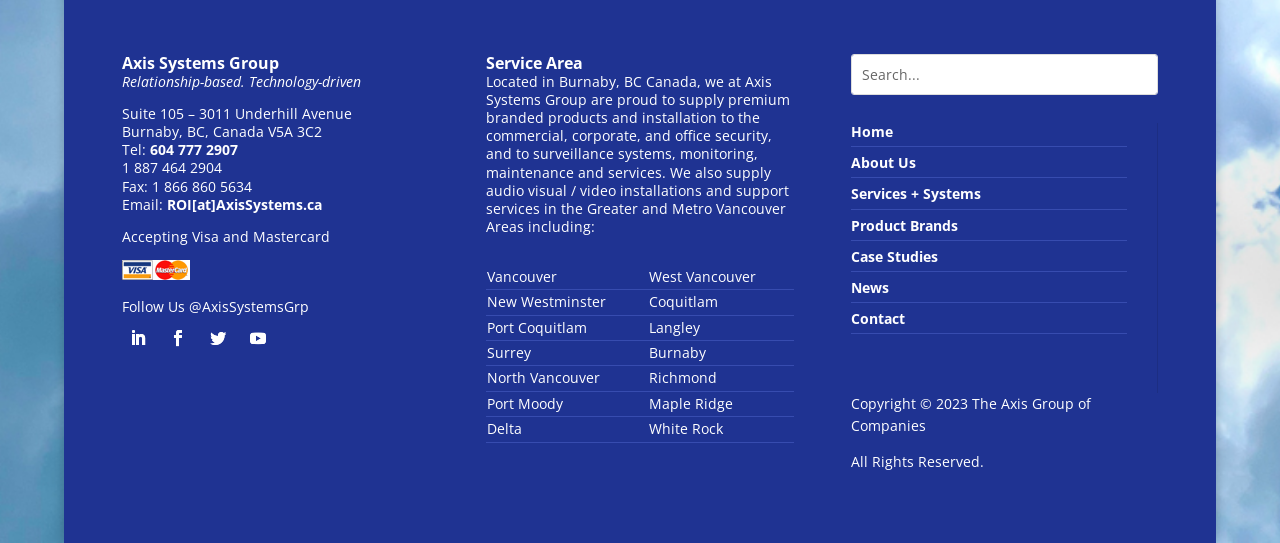Determine the bounding box coordinates of the section to be clicked to follow the instruction: "View October 2023 posts". The coordinates should be given as four float numbers between 0 and 1, formatted as [left, top, right, bottom].

None